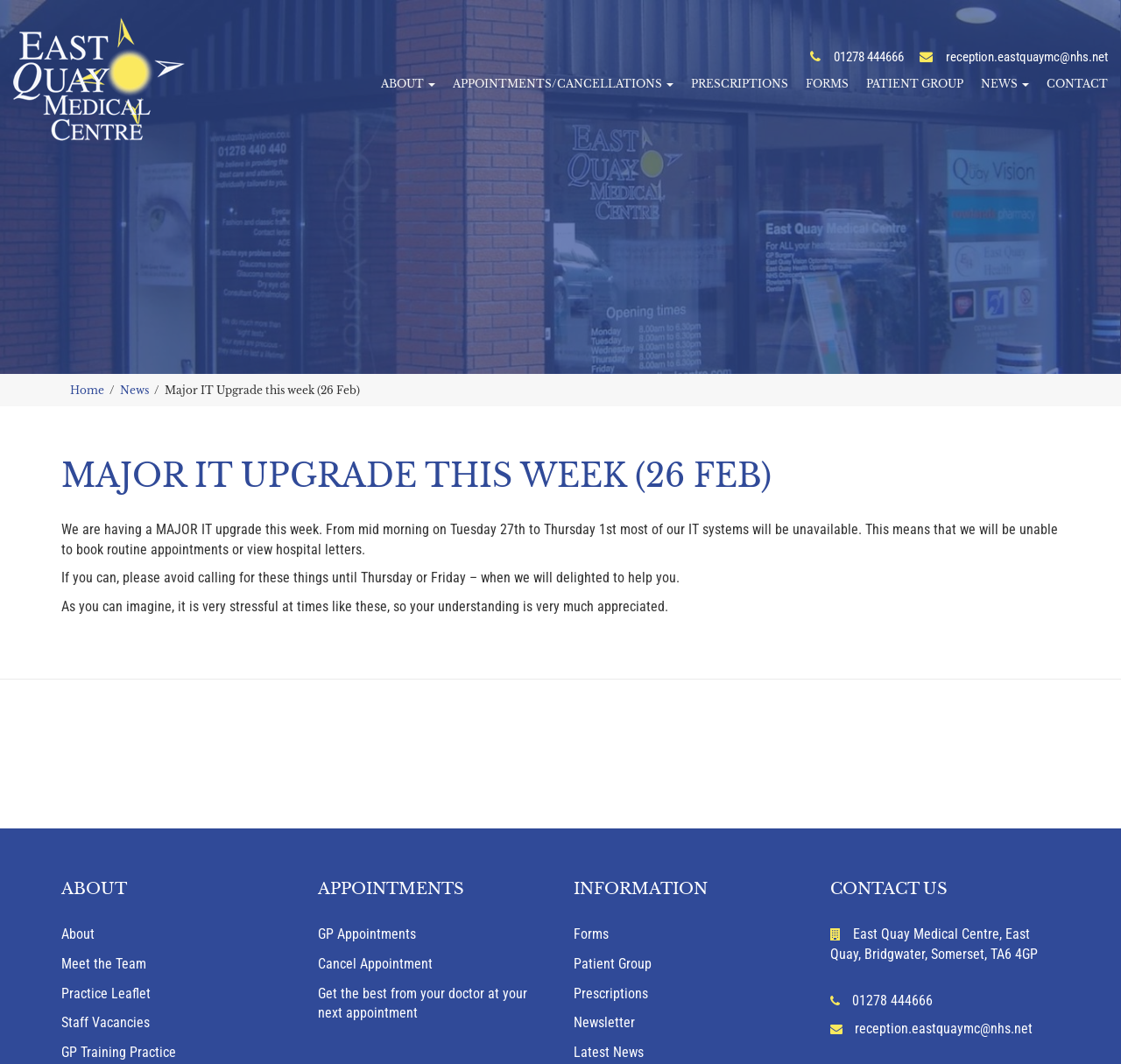Locate and extract the headline of this webpage.

MAJOR IT UPGRADE THIS WEEK (26 FEB)